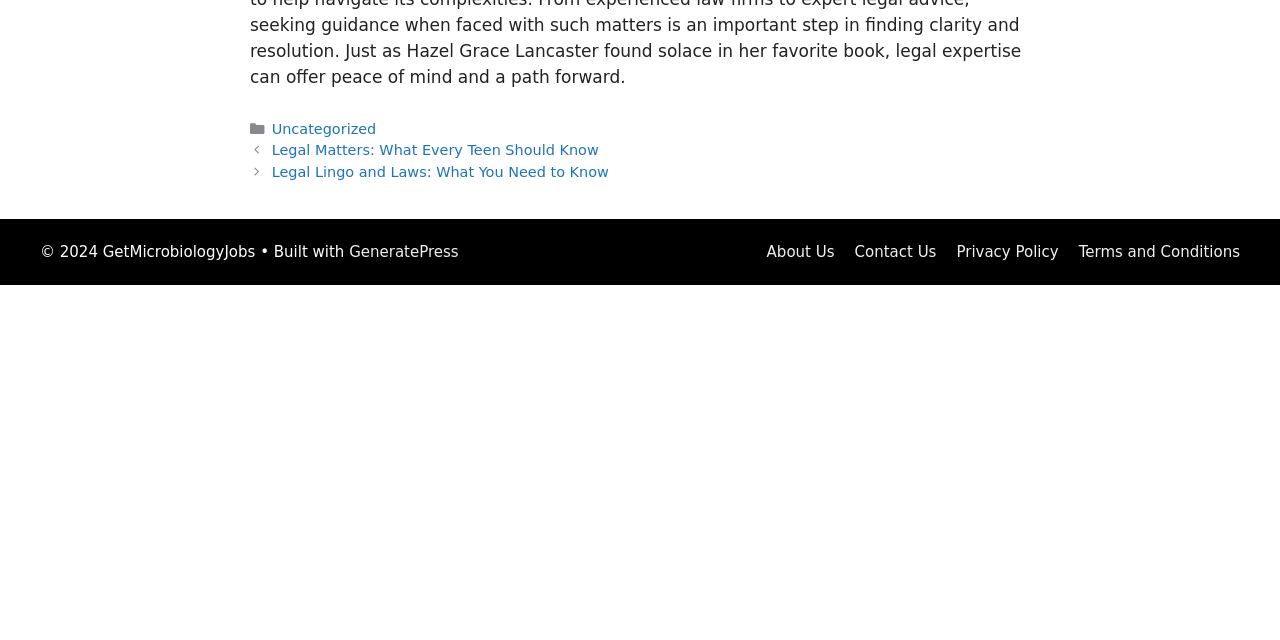Bounding box coordinates are given in the format (top-left x, top-left y, bottom-right x, bottom-right y). All values should be floating point numbers between 0 and 1. Provide the bounding box coordinate for the UI element described as: Uncategorized

[0.212, 0.189, 0.294, 0.214]